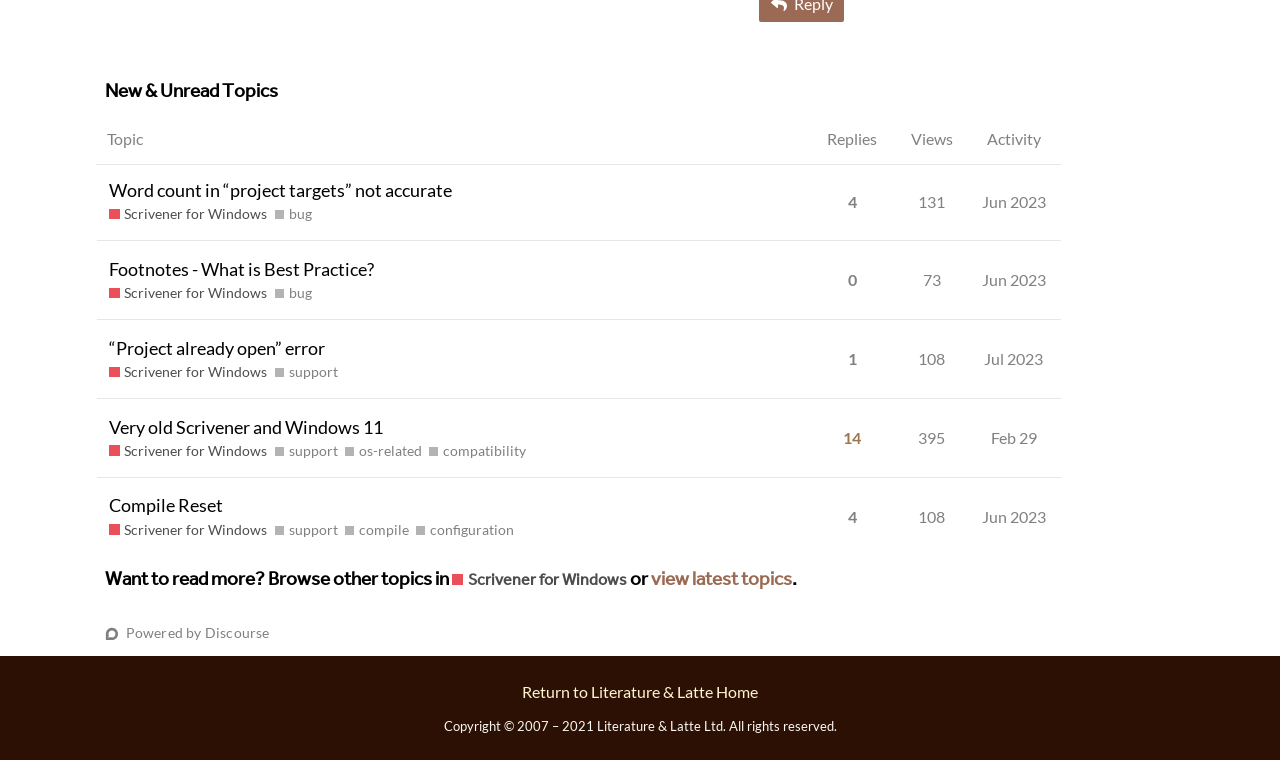Highlight the bounding box coordinates of the element you need to click to perform the following instruction: "Filter by tag 'bug'."

[0.215, 0.269, 0.244, 0.297]